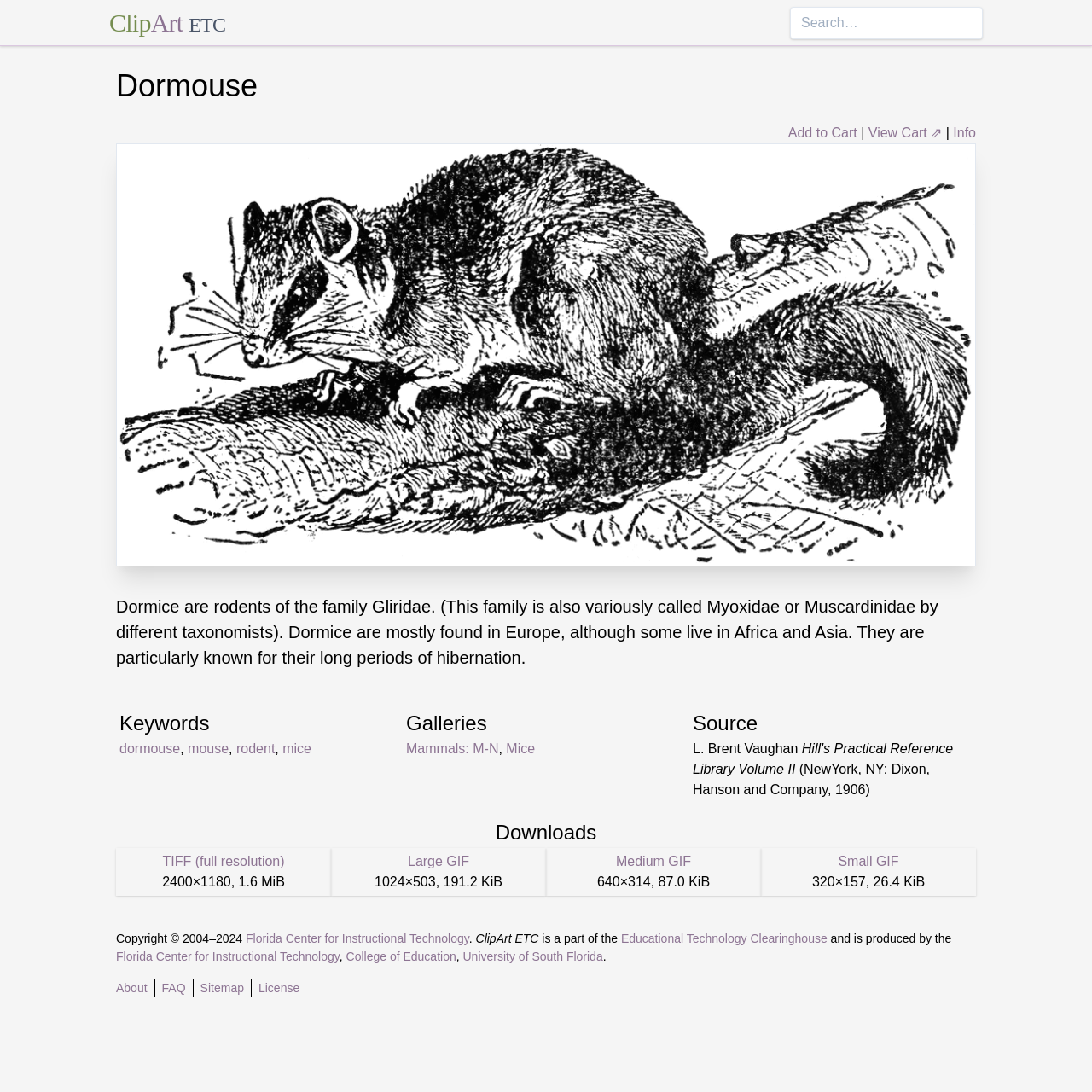Generate an in-depth caption that captures all aspects of the webpage.

The webpage is about dormice, rodents of the family Gliridae. At the top, there is a header section with a link to "ClipArt ETC" and a search box. Below the header, there is a main content area with a heading "Dormouse" and a brief description of dormice. To the right of the description, there are buttons and links to "Add to Cart", "View Cart", and "Info".

Below the description, there are several sections. The first section is headed "Keywords" and lists related keywords such as "dormouse", "mouse", "rodent", and "mice". The next section is headed "Galleries" and lists links to related galleries, including "Mammals: M-N" and "Mice". The "Source" section credits the content to L. Brent Vaughan and provides a publication reference.

The "Downloads" section offers links to download images in different resolutions, including TIFF, Large GIF, Medium GIF, and Small GIF, along with their corresponding sizes and file sizes.

At the bottom of the page, there is a footer section with copyright information, credits to the Florida Center for Instructional Technology, and links to related websites, including the Educational Technology Clearinghouse and the University of South Florida. There are also links to "About", "FAQ", "Sitemap", and "License" pages.